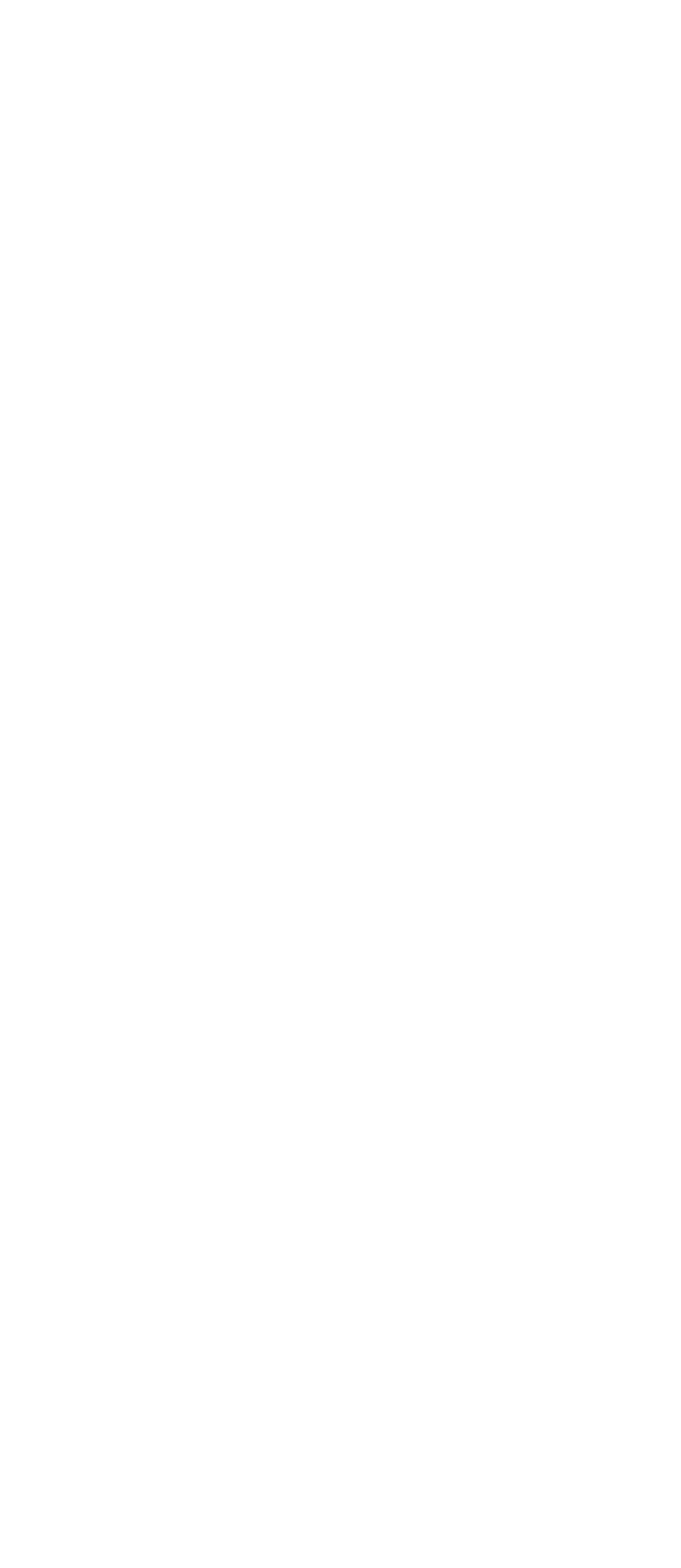Answer in one word or a short phrase: 
What is the address of University Communications?

614 Chapel Drive, Box 90563, Durham, NC 27708-0563